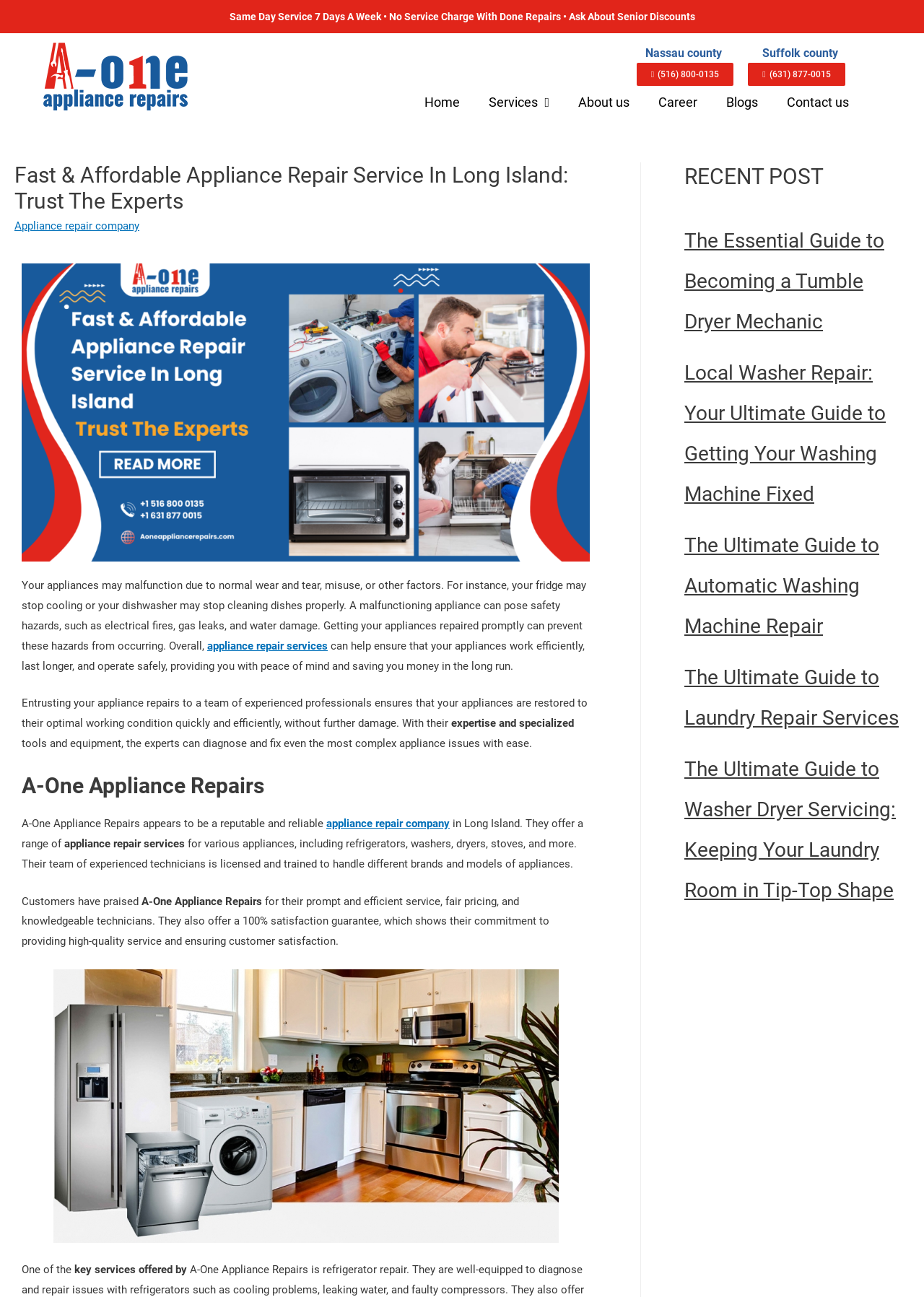Reply to the question with a single word or phrase:
What is the guarantee offered by A-One Appliance Repairs?

100% satisfaction guarantee